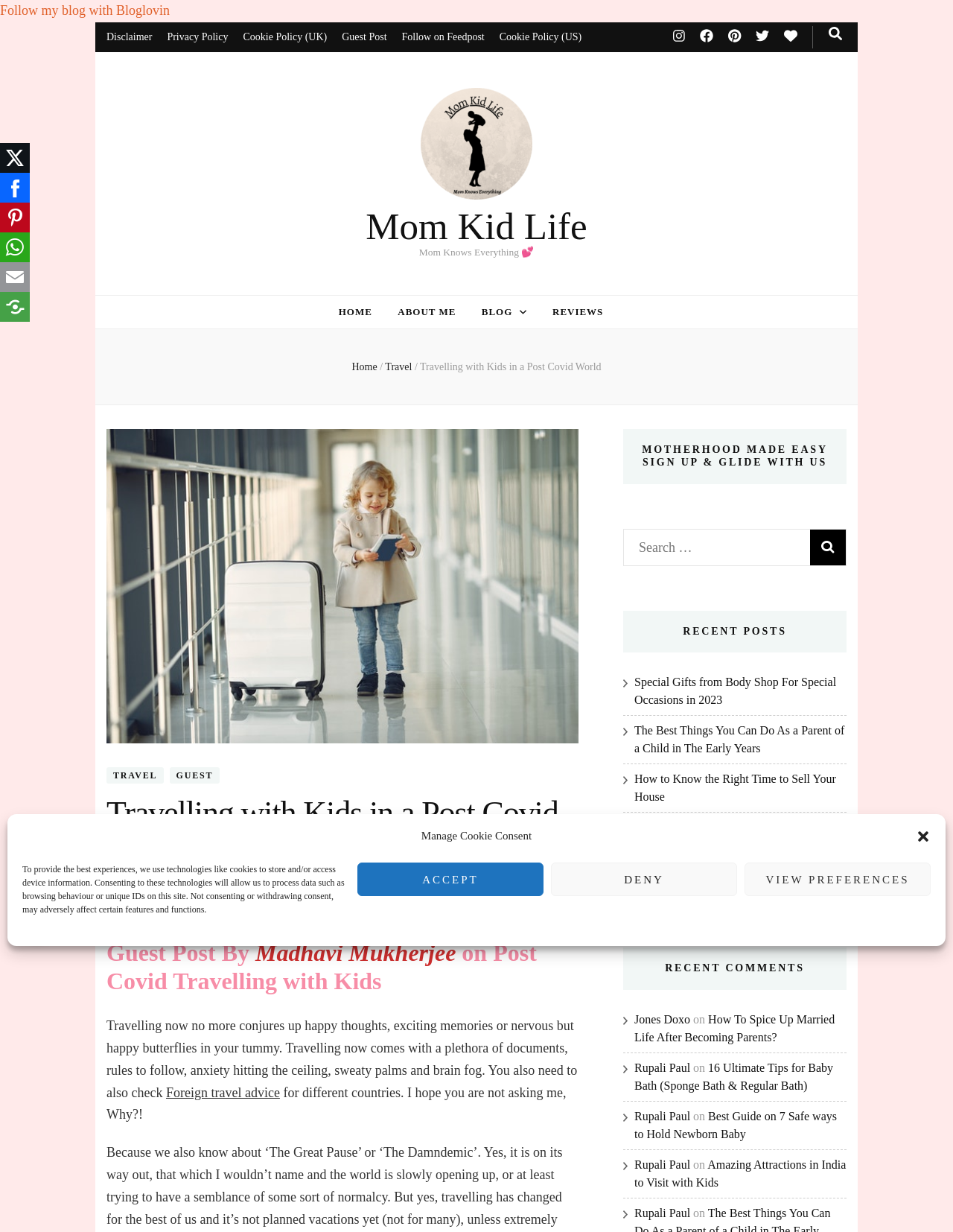Please extract and provide the main headline of the webpage.

Travelling with Kids in a Post Covid World